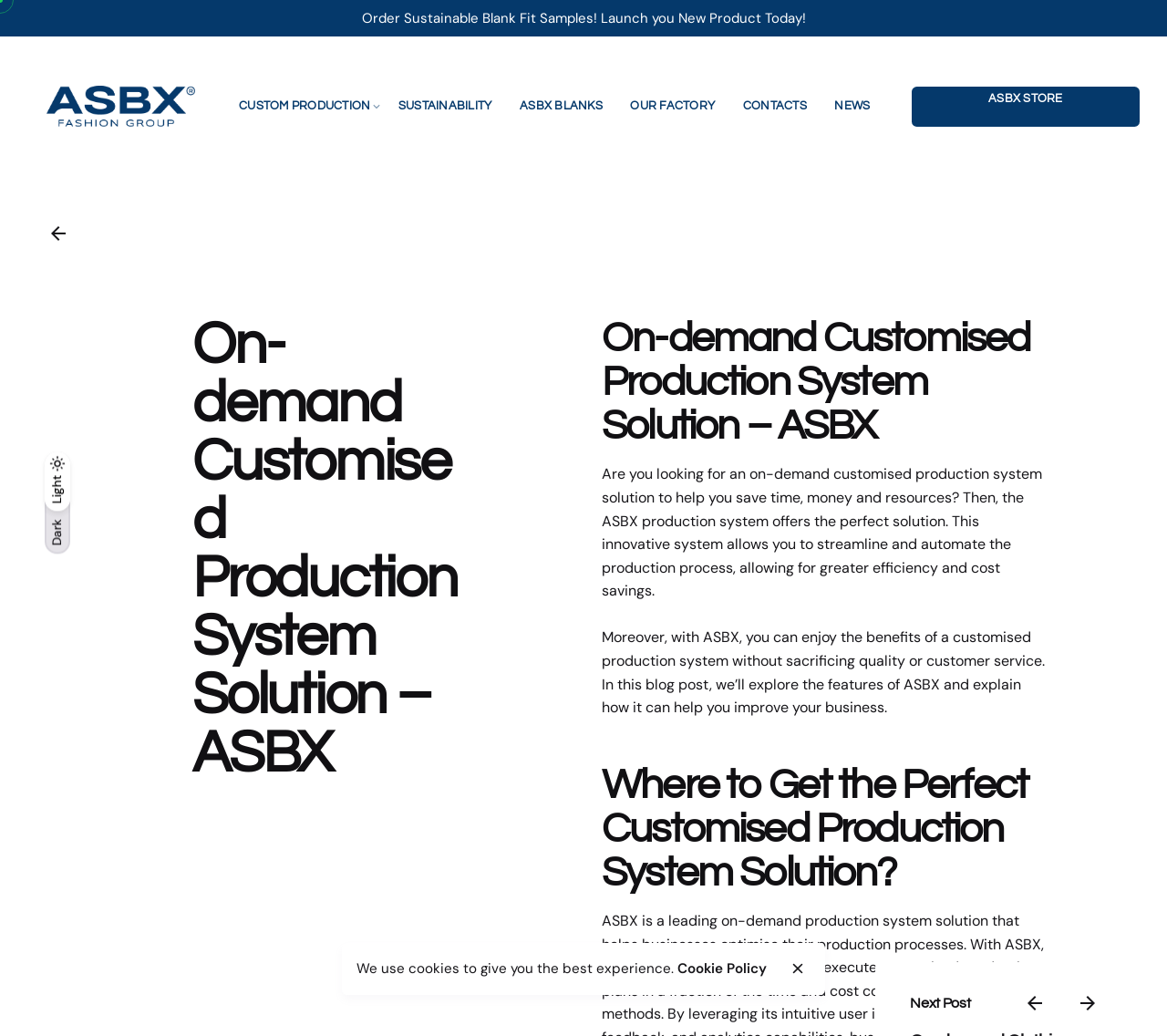Answer the question below in one word or phrase:
How can I get in touch with ASBX?

Through the CONTACTS link